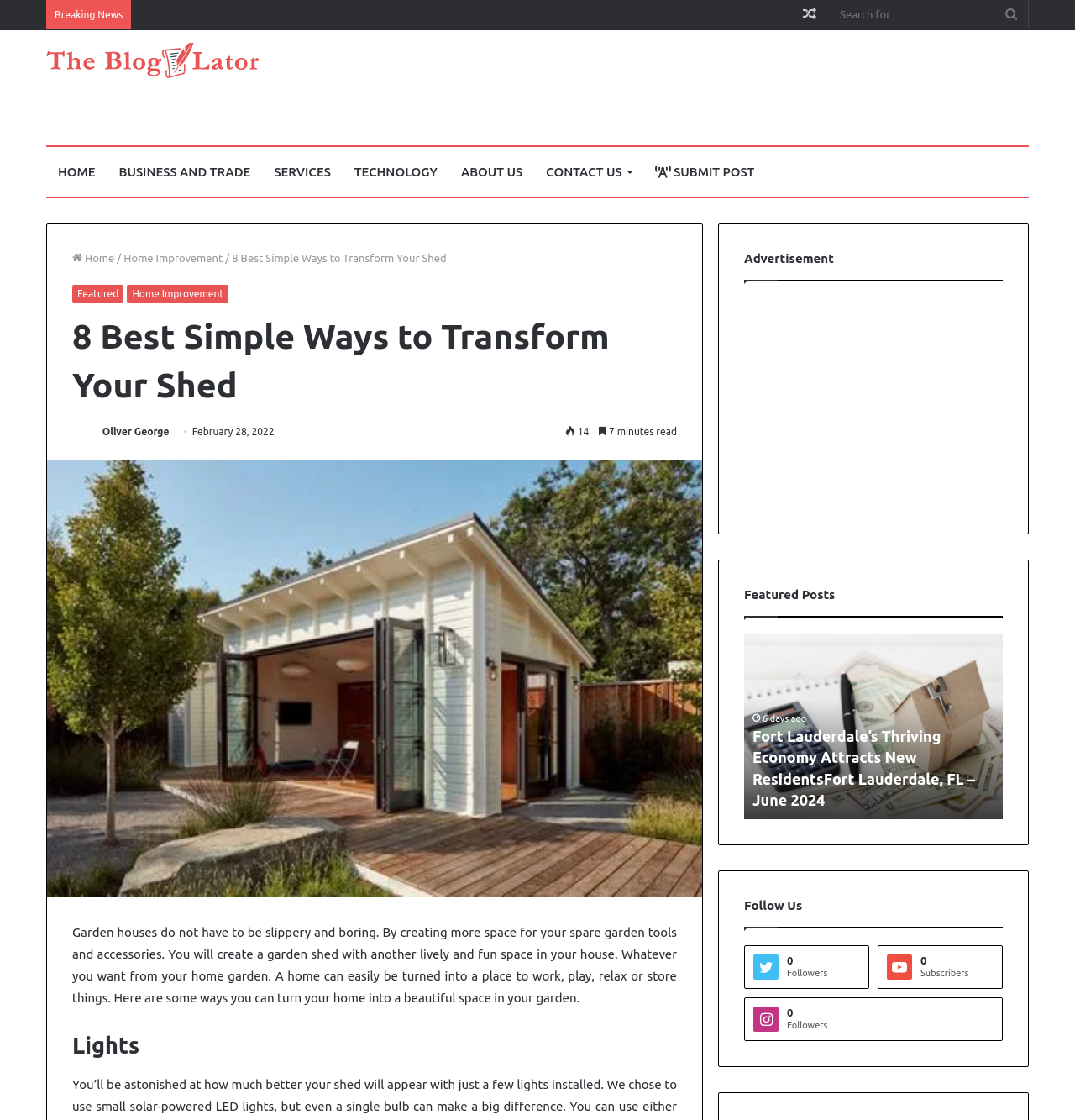Find the bounding box coordinates for the element that must be clicked to complete the instruction: "Read the article about Fort Lauderdale’s economy". The coordinates should be four float numbers between 0 and 1, indicated as [left, top, right, bottom].

[0.7, 0.65, 0.907, 0.722]